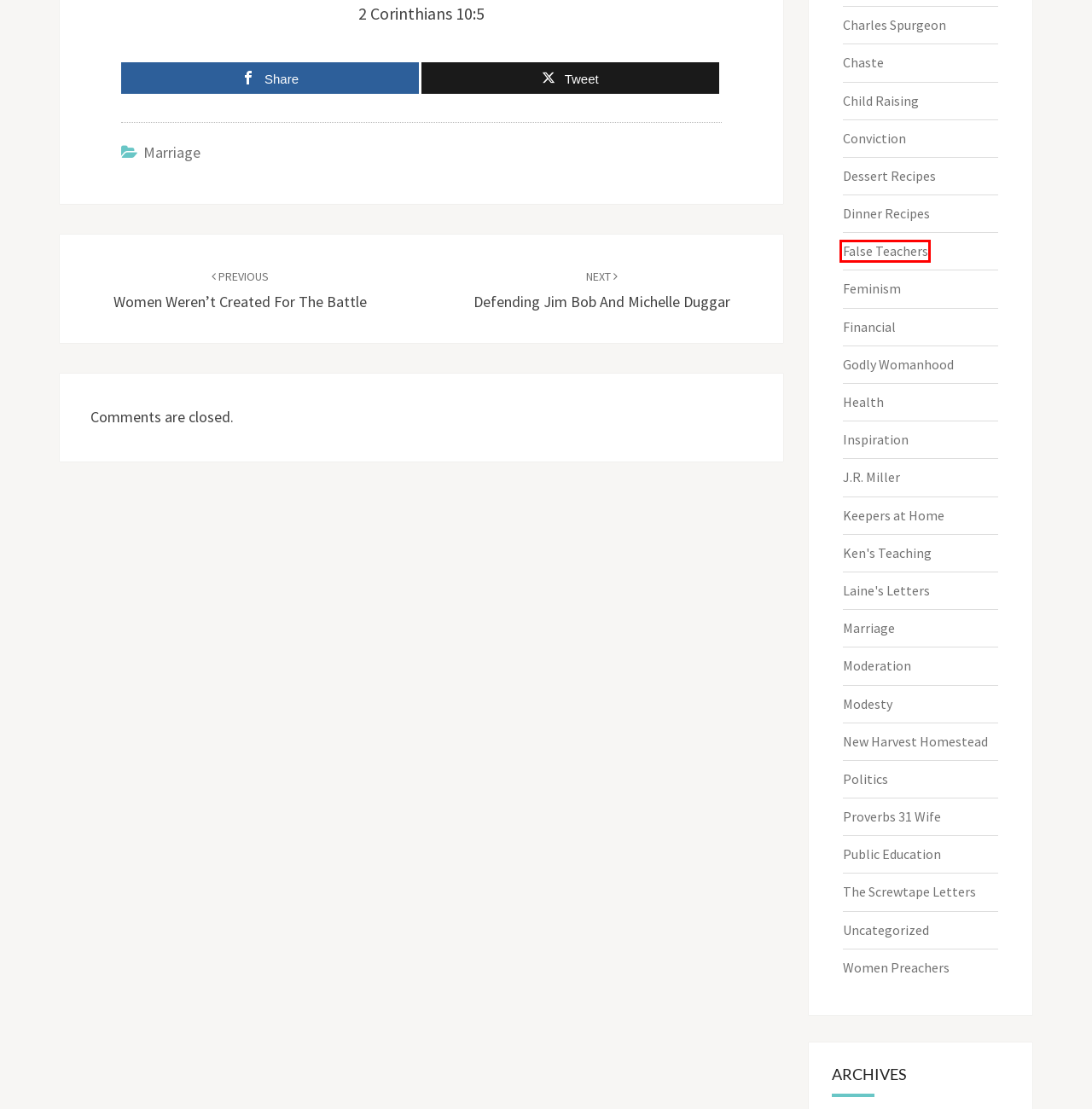You have a screenshot of a webpage with a red bounding box around an element. Choose the best matching webpage description that would appear after clicking the highlighted element. Here are the candidates:
A. Godly Womanhood – The Transformed Wife
B. Child Raising – The Transformed Wife
C. The Screwtape Letters – The Transformed Wife
D. Politics – The Transformed Wife
E. Laine’s Letters – The Transformed Wife
F. Proverbs 31 Wife – The Transformed Wife
G. Women Weren’t Created For the Battle – The Transformed Wife
H. False Teachers – The Transformed Wife

H